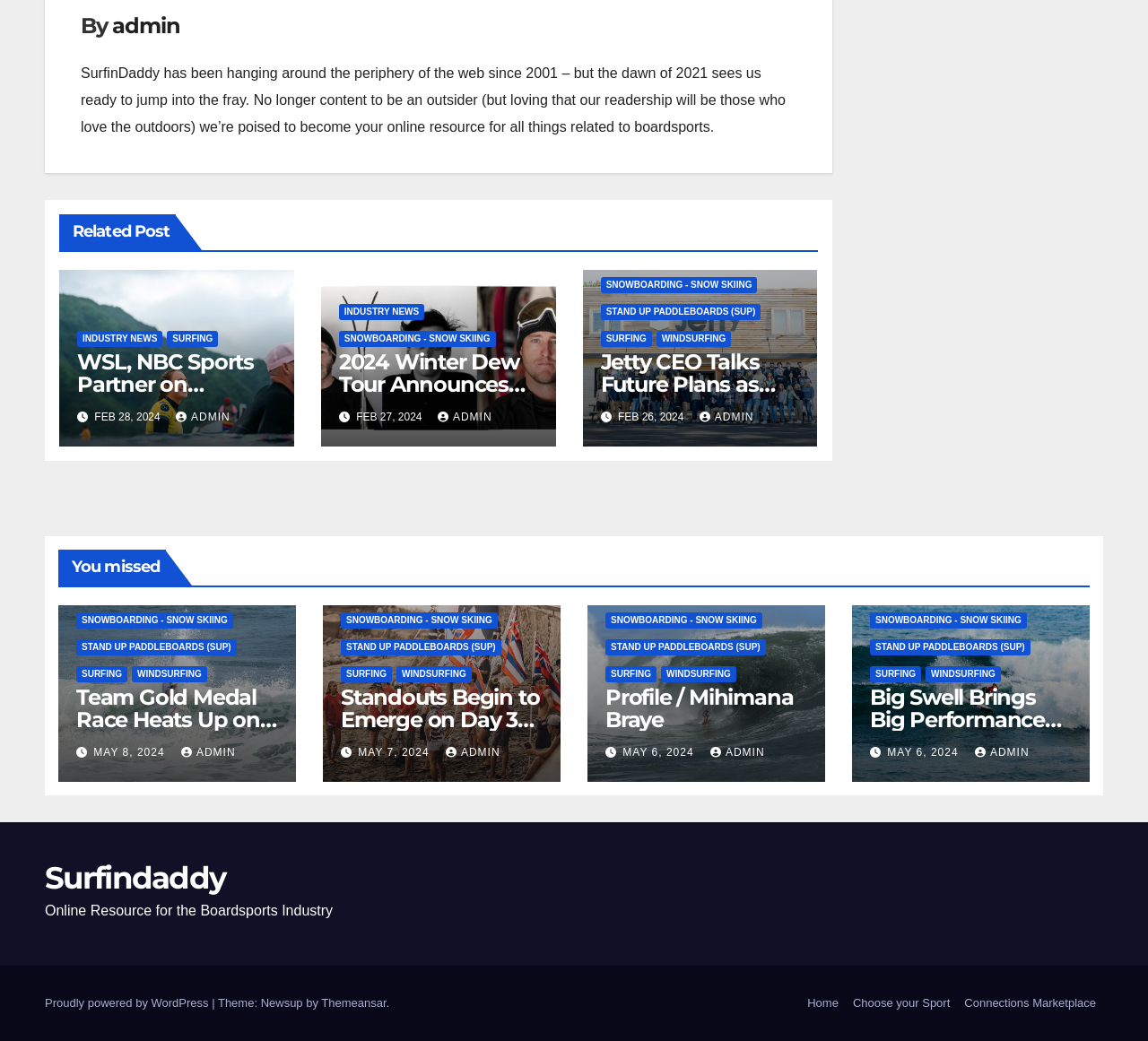Could you highlight the region that needs to be clicked to execute the instruction: "Click on the 'INDUSTRY NEWS' link"?

[0.067, 0.318, 0.142, 0.333]